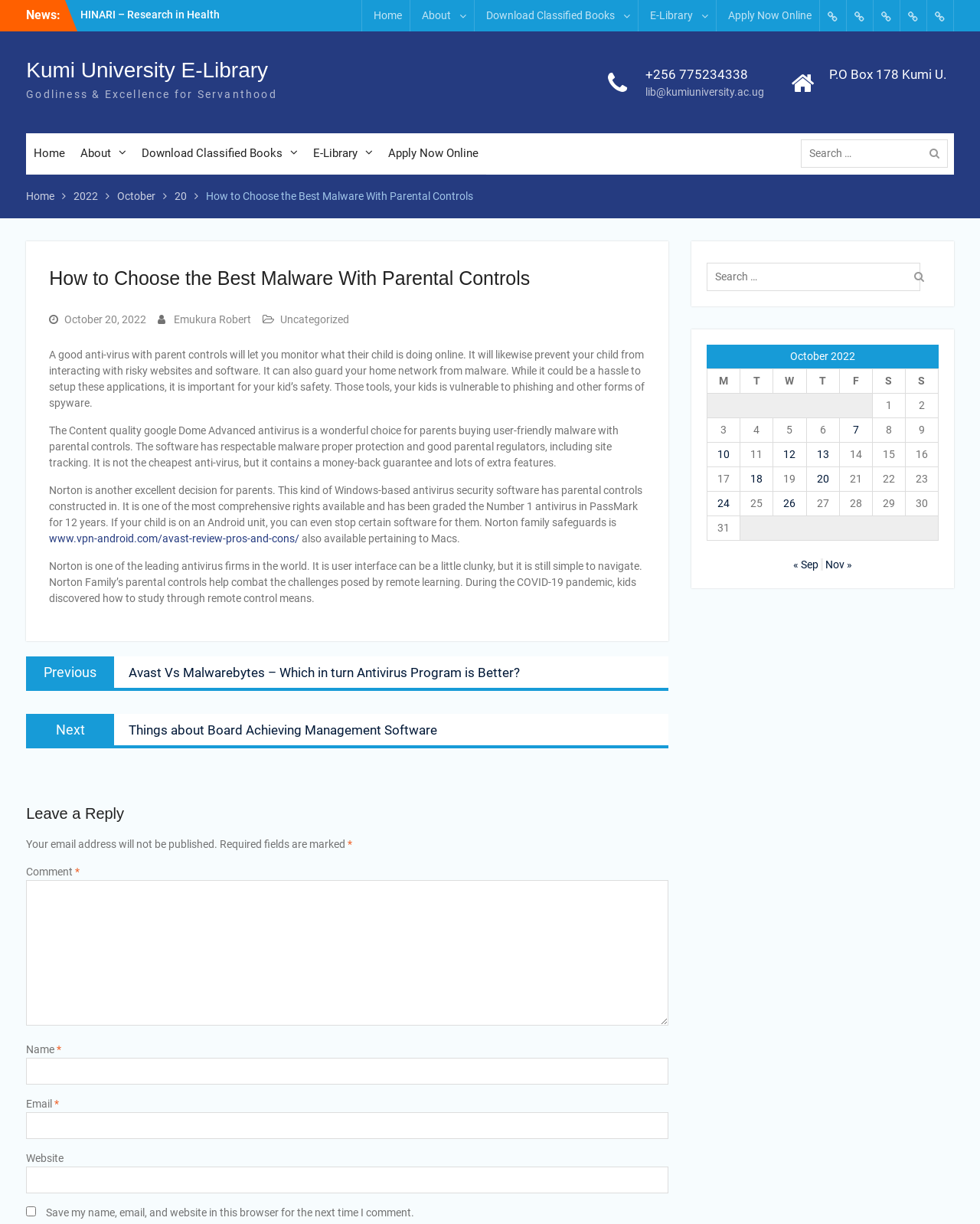Please locate the bounding box coordinates for the element that should be clicked to achieve the following instruction: "Search for something". Ensure the coordinates are given as four float numbers between 0 and 1, i.e., [left, top, right, bottom].

[0.817, 0.109, 0.973, 0.137]